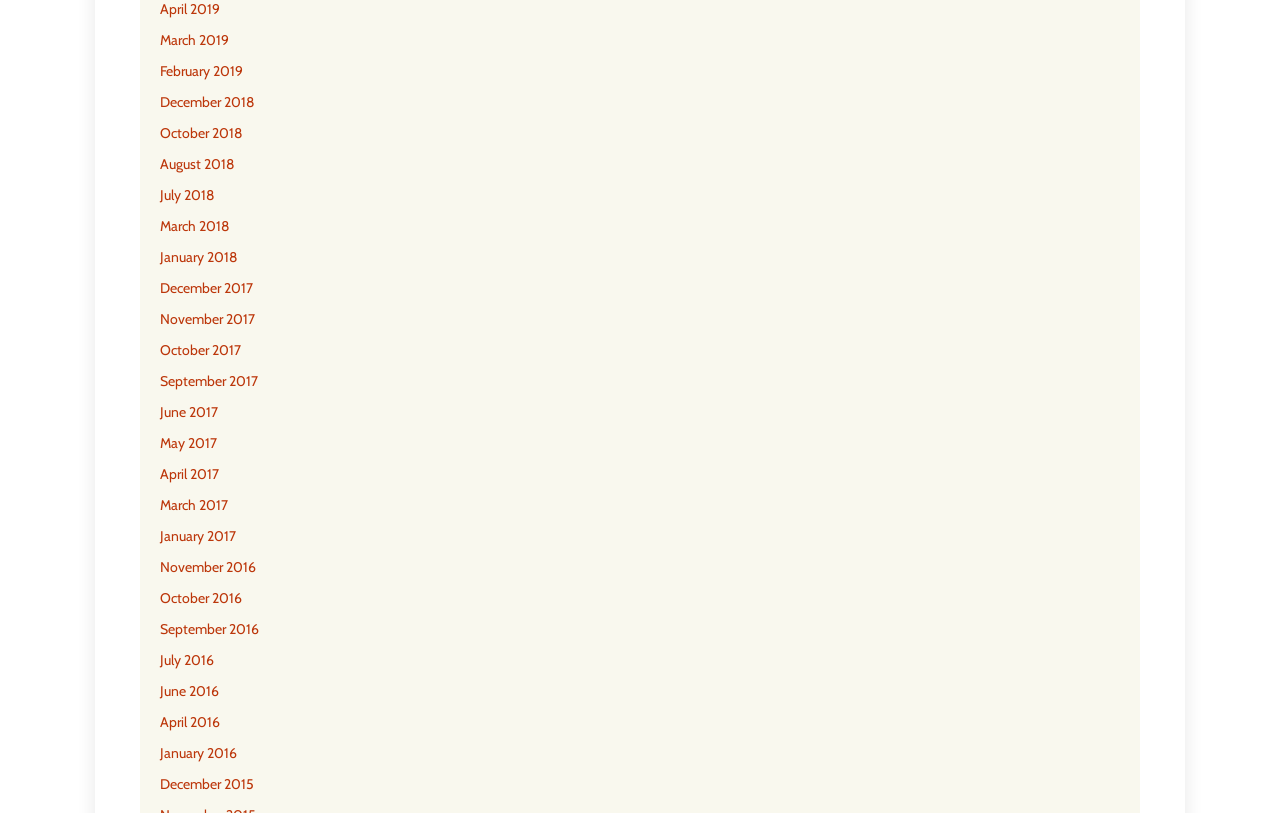Please identify the coordinates of the bounding box that should be clicked to fulfill this instruction: "view December 2015".

[0.125, 0.953, 0.198, 0.975]